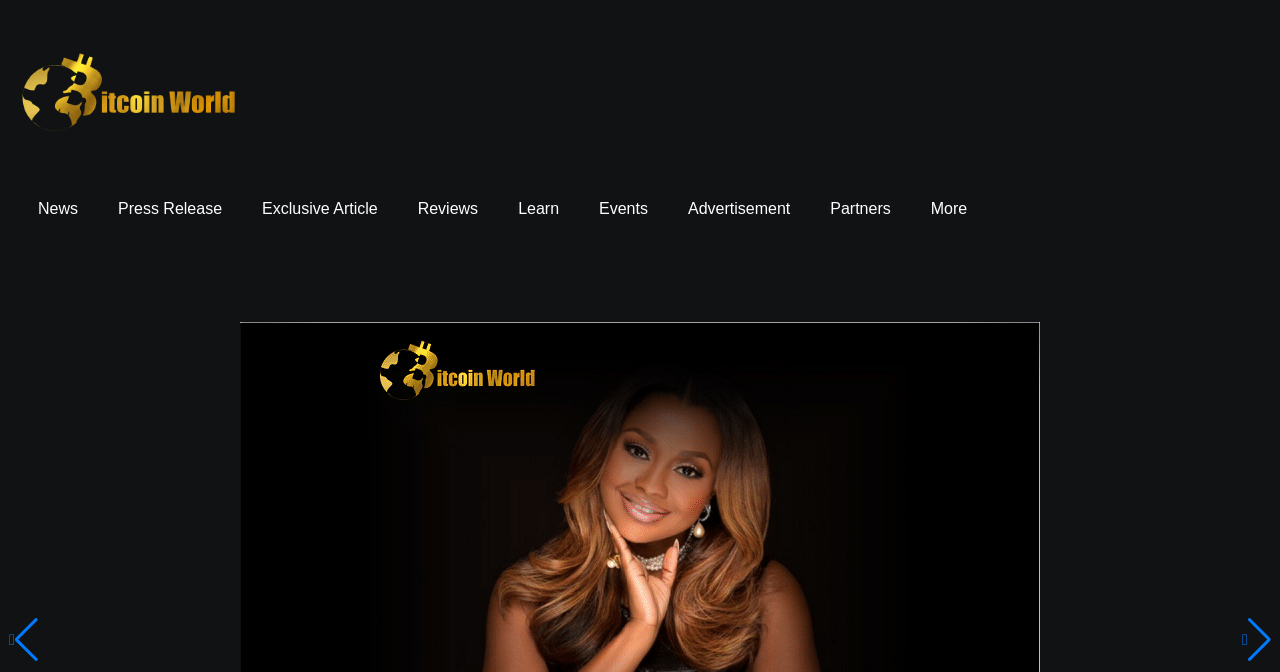Bounding box coordinates must be specified in the format (top-left x, top-left y, bottom-right x, bottom-right y). All values should be floating point numbers between 0 and 1. What are the bounding box coordinates of the UI element described as: Press Release

[0.077, 0.276, 0.189, 0.345]